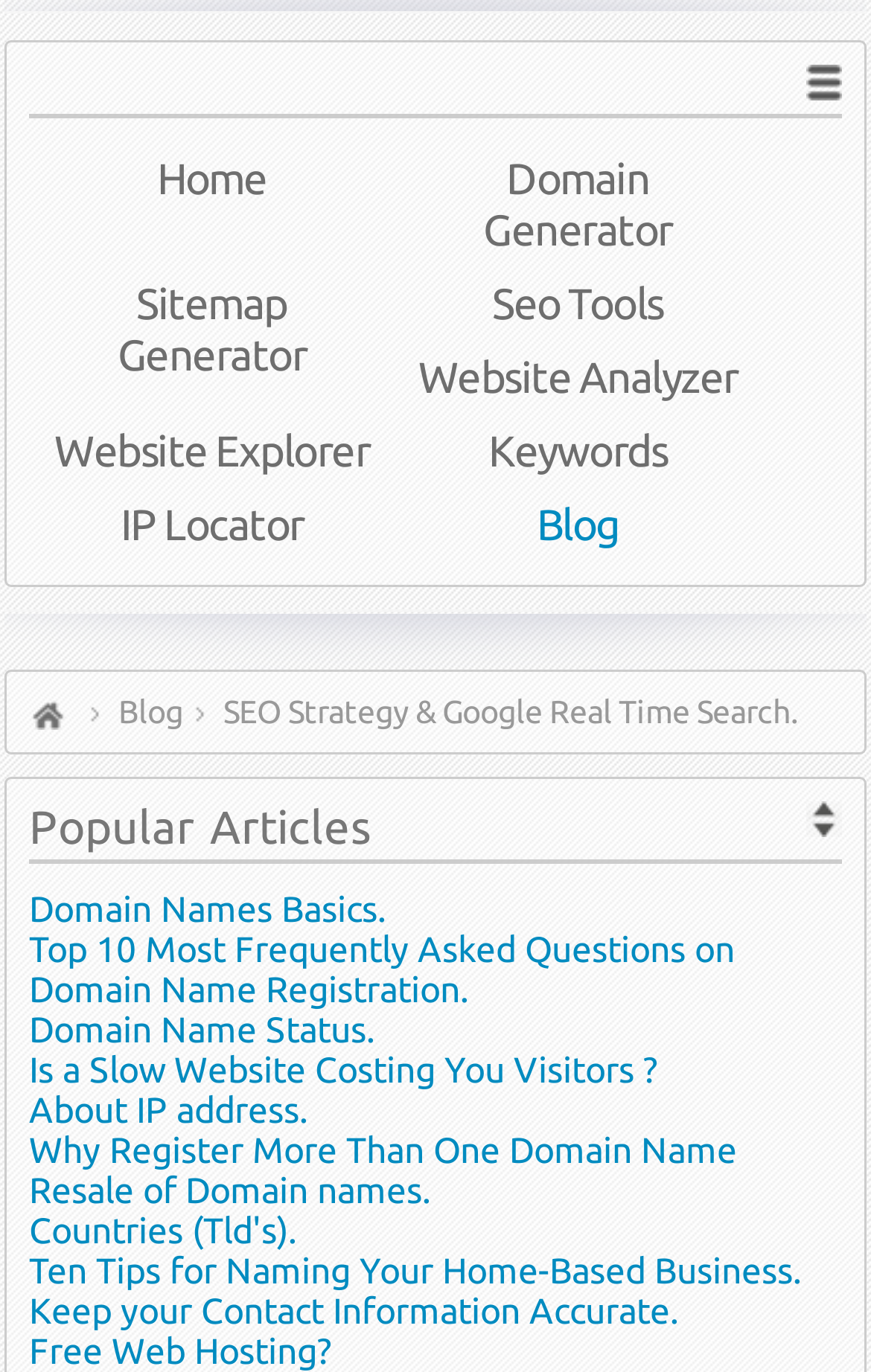Answer the following in one word or a short phrase: 
What is the title of the section below the top navigation bar?

Popular Articles